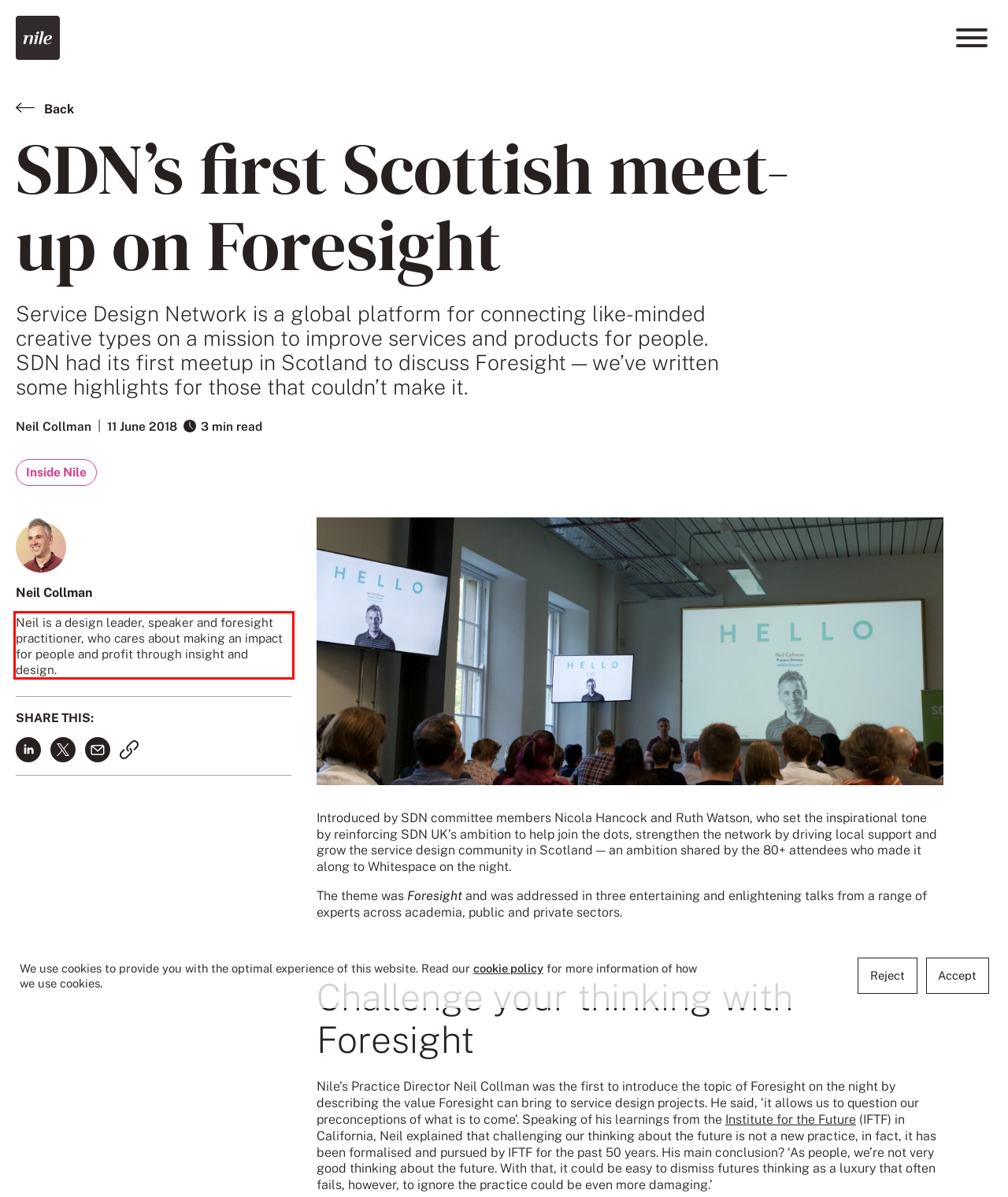Identify the text within the red bounding box on the webpage screenshot and generate the extracted text content.

Neil is a design leader, speaker and foresight practitioner, who cares about making an impact for people and profit through insight and design.